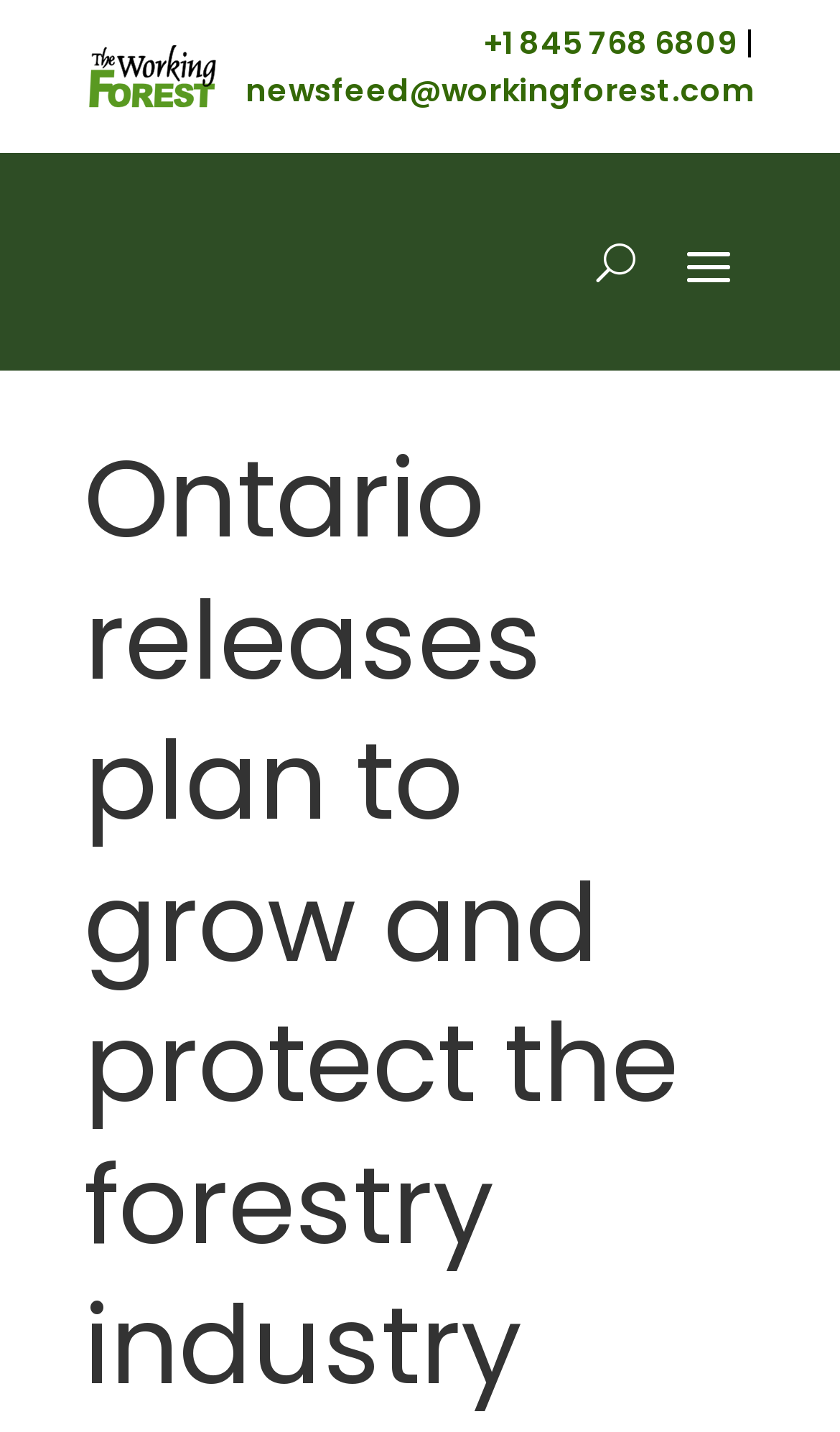Extract the bounding box coordinates of the UI element described by: "newsfeed@workingforest.com". The coordinates should include four float numbers ranging from 0 to 1, e.g., [left, top, right, bottom].

[0.292, 0.048, 0.9, 0.078]